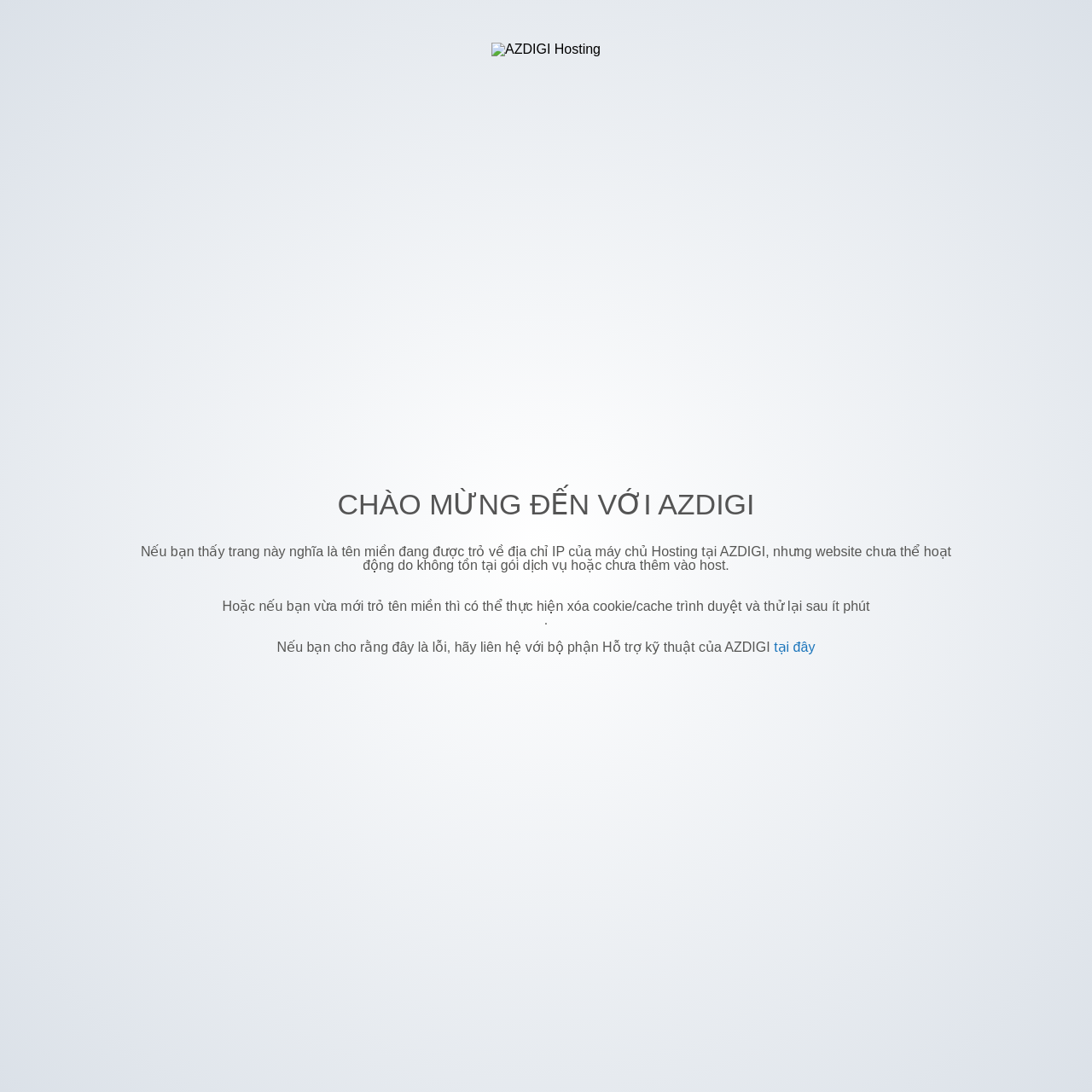Determine the bounding box of the UI element mentioned here: "tại đây". The coordinates must be in the format [left, top, right, bottom] with values ranging from 0 to 1.

[0.709, 0.586, 0.746, 0.599]